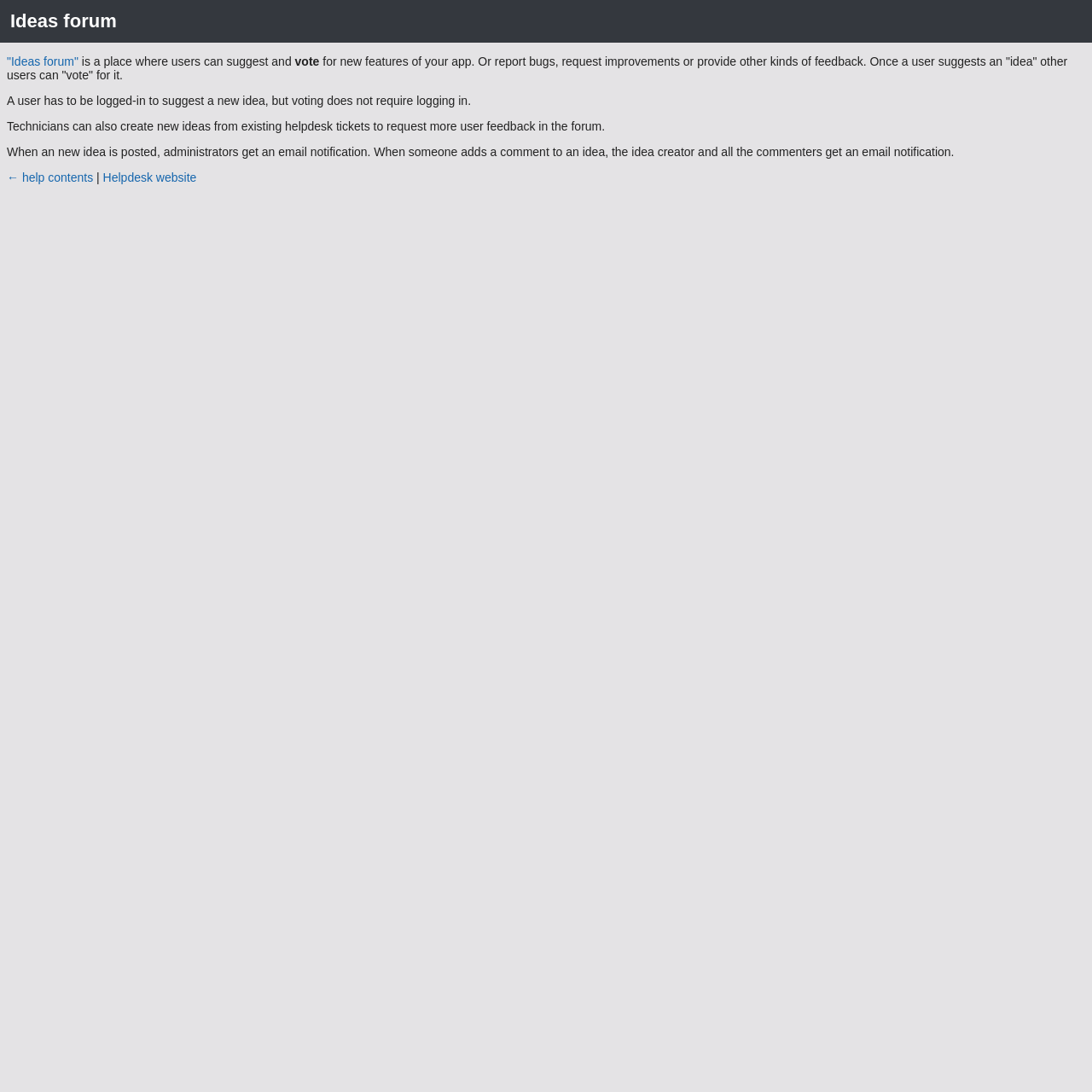What is required to suggest a new idea?
Look at the screenshot and respond with one word or a short phrase.

Logging in